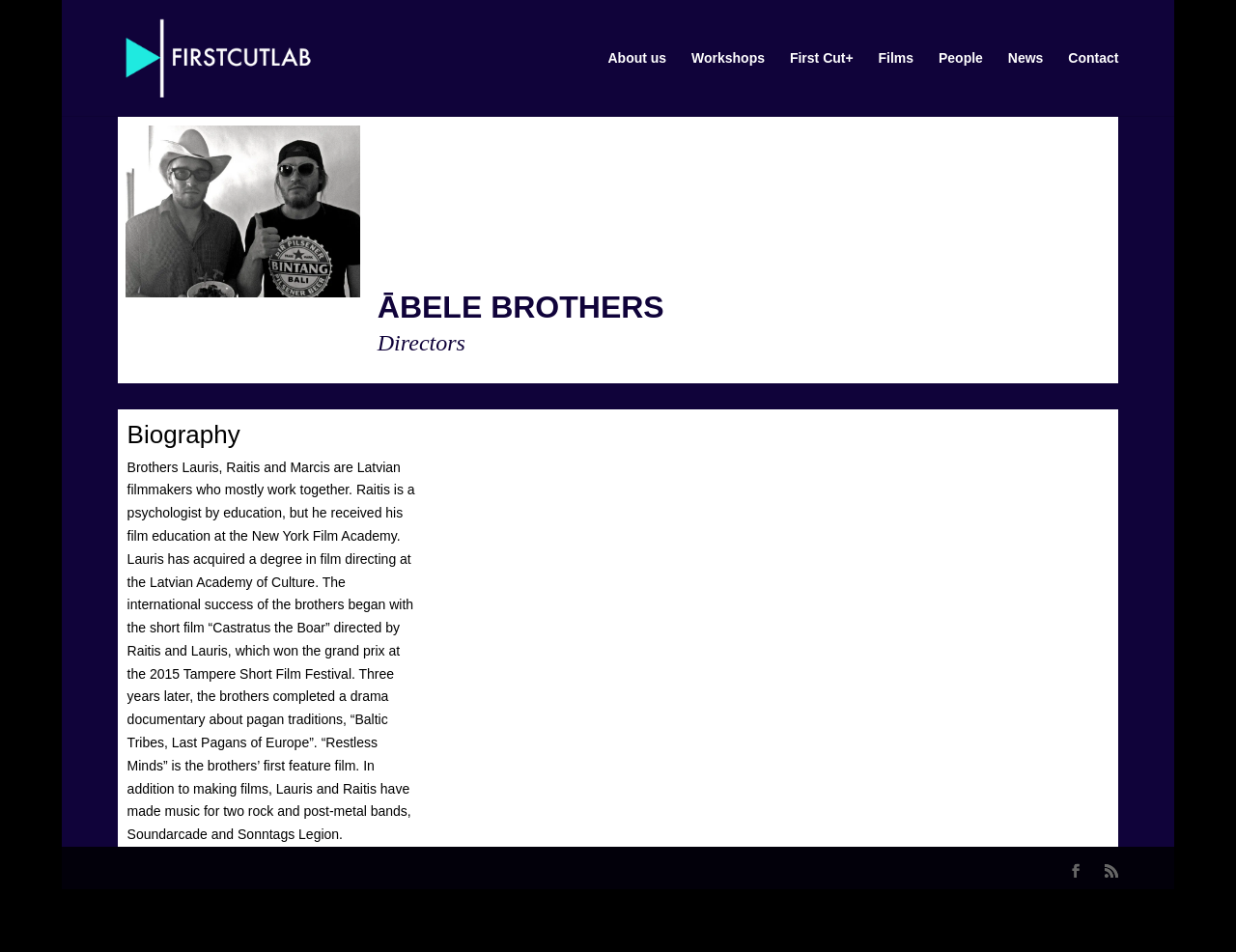Locate the bounding box coordinates of the element you need to click to accomplish the task described by this instruction: "View Ābele Brothers' biography".

[0.103, 0.445, 0.341, 0.479]